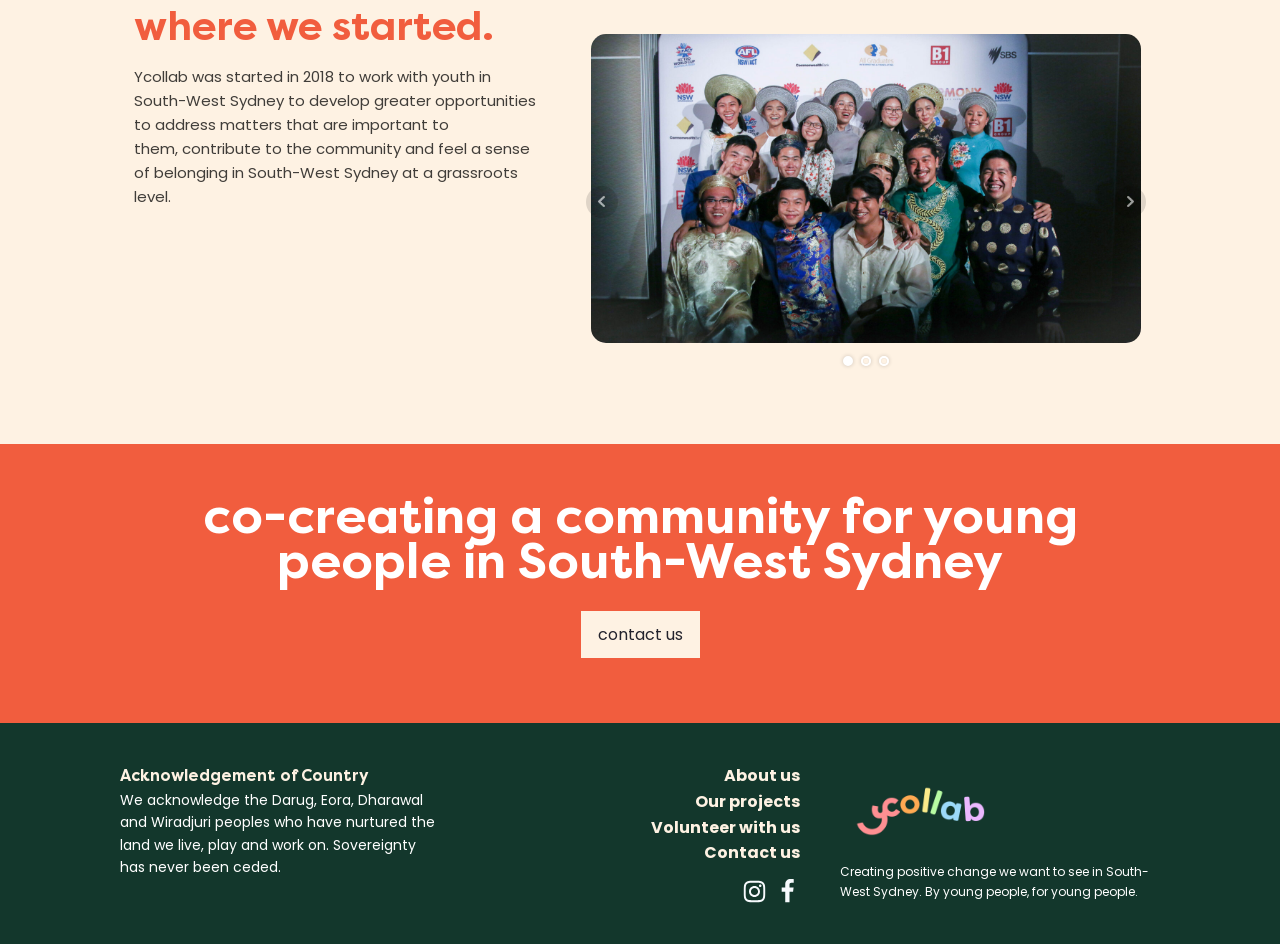How many links are there in the navigation menu? Analyze the screenshot and reply with just one word or a short phrase.

4